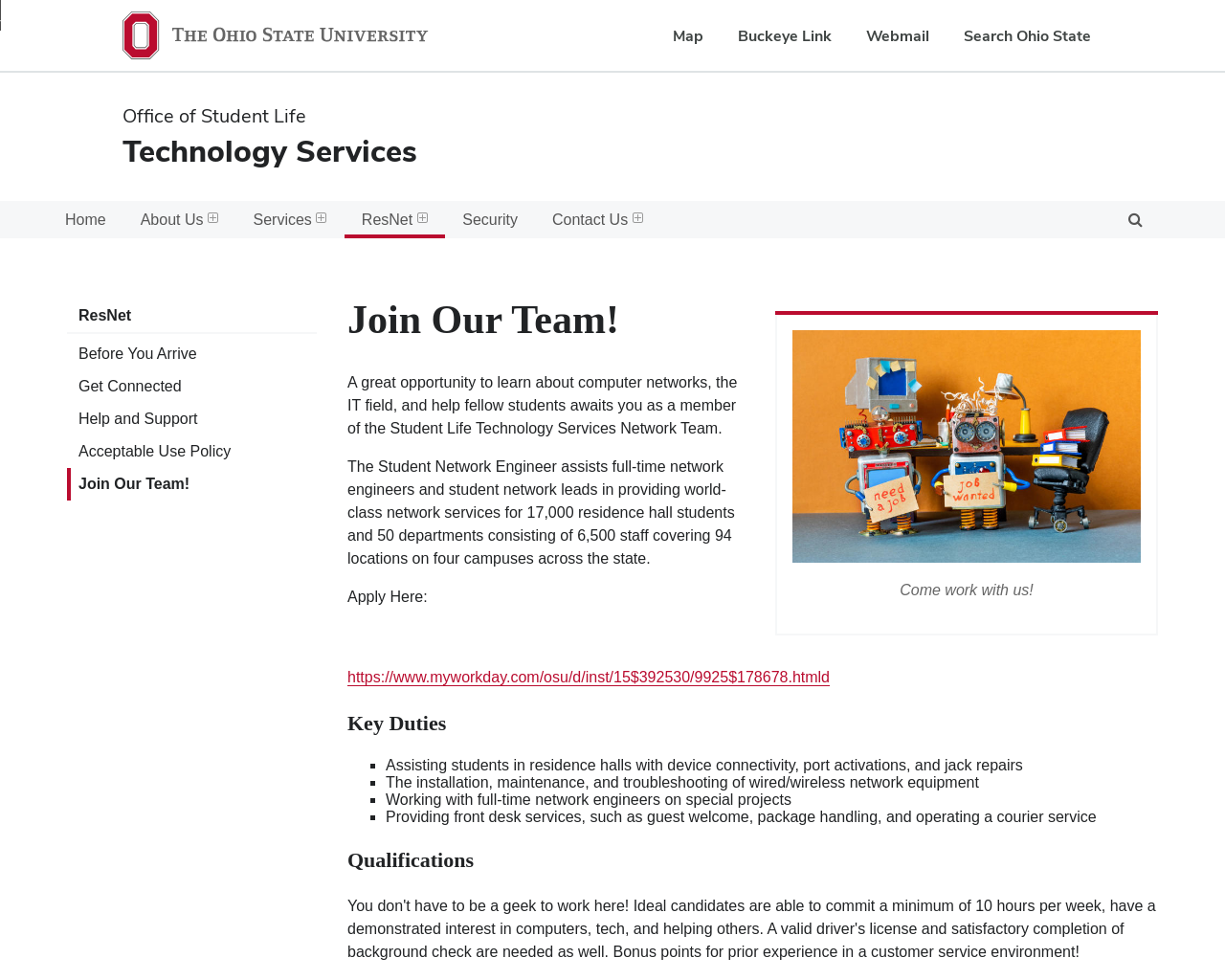How many key duties are listed for a Student Network Engineer?
Provide a detailed and extensive answer to the question.

I found the answer by counting the list markers ('■') under the 'Key Duties' heading, which describe the key duties of a Student Network Engineer. There are four list markers, each corresponding to a different duty.